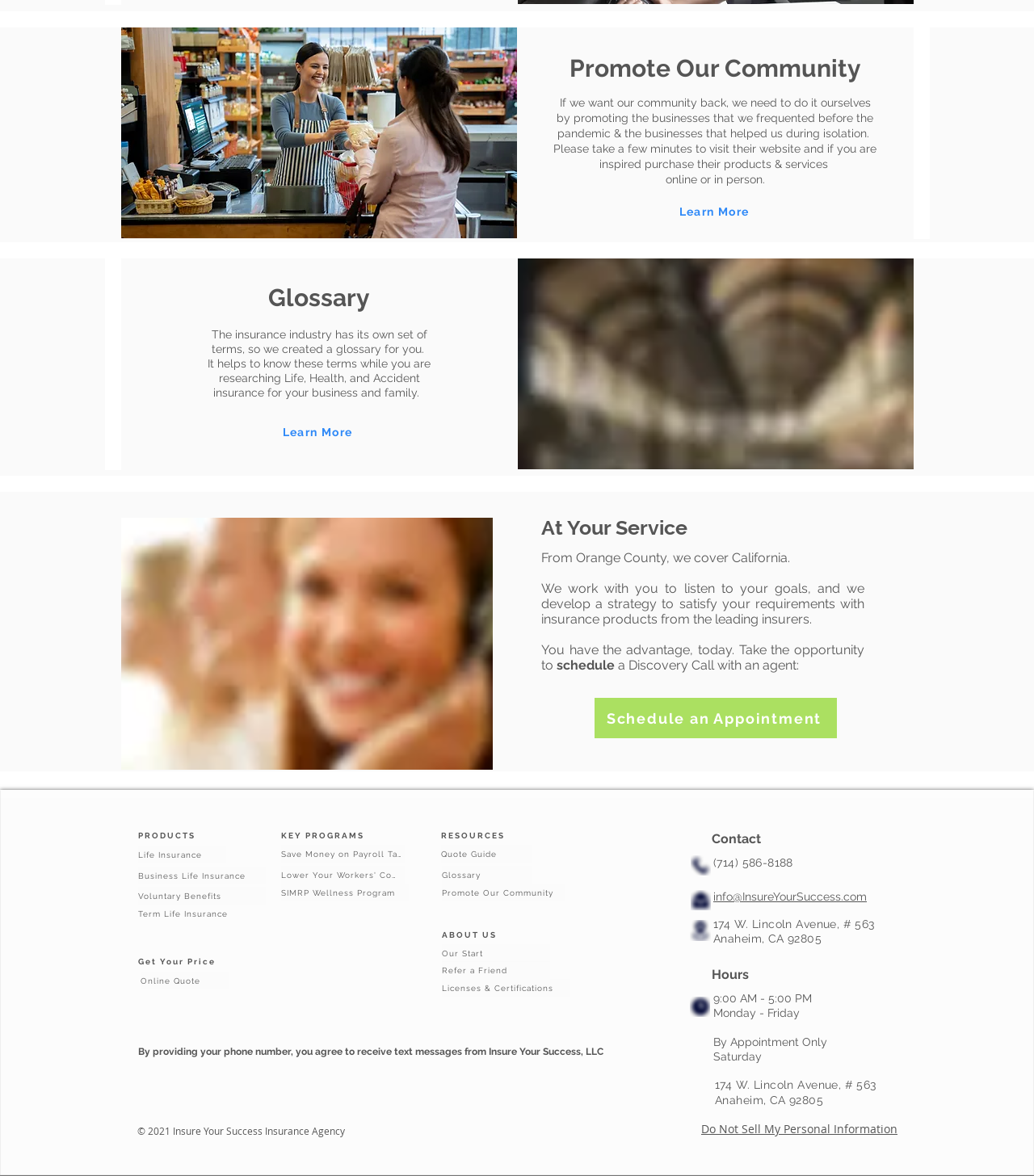What are the hours of operation for the insurance agency?
Please use the image to deliver a detailed and complete answer.

The hours of operation for the insurance agency are listed in the 'Hours' section at the bottom of the webpage, which are 9:00 AM - 5:00 PM, Monday through Friday, and by appointment only on Saturday.